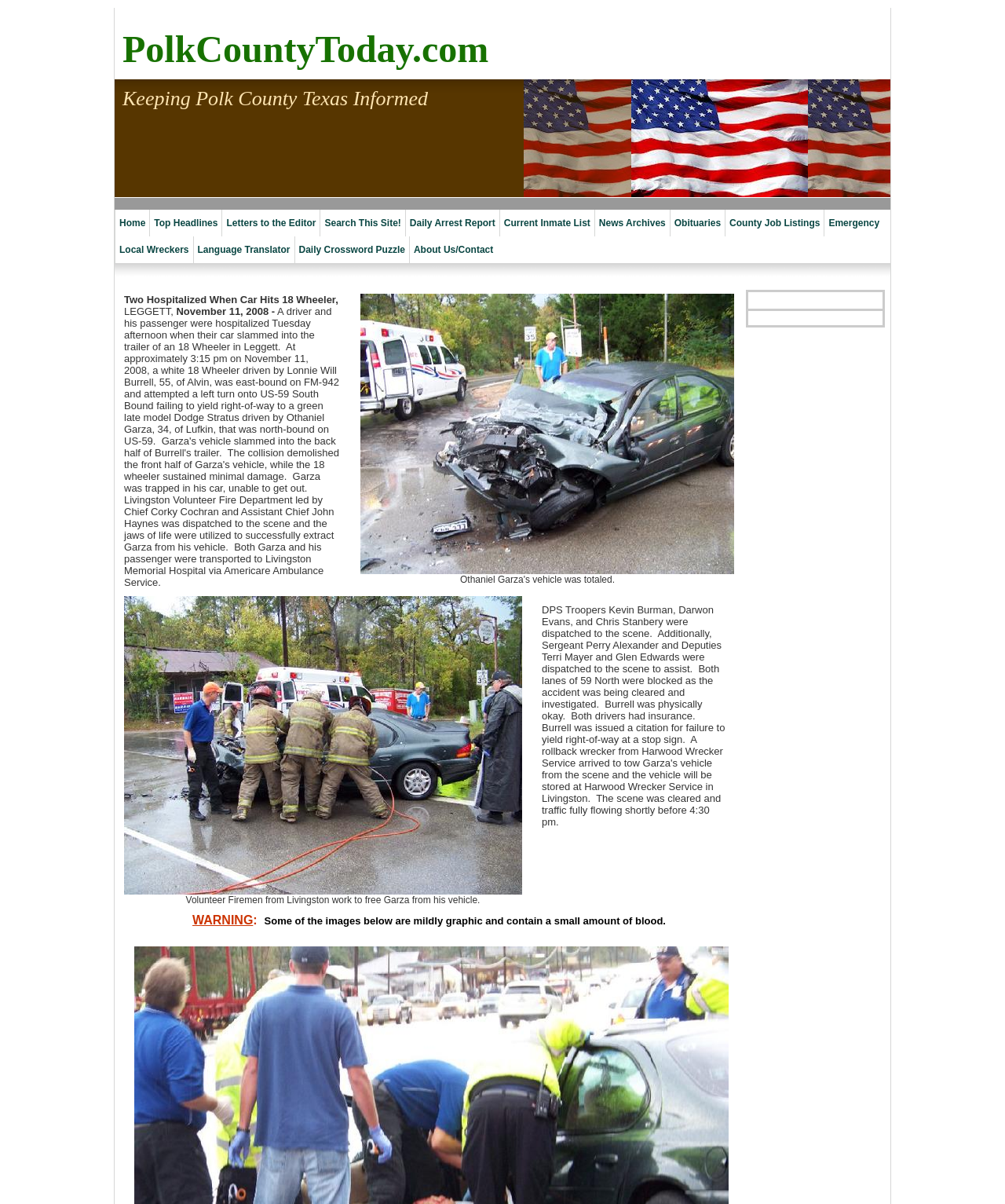Please specify the coordinates of the bounding box for the element that should be clicked to carry out this instruction: "Click on the 'Home' link". The coordinates must be four float numbers between 0 and 1, formatted as [left, top, right, bottom].

[0.114, 0.174, 0.149, 0.196]